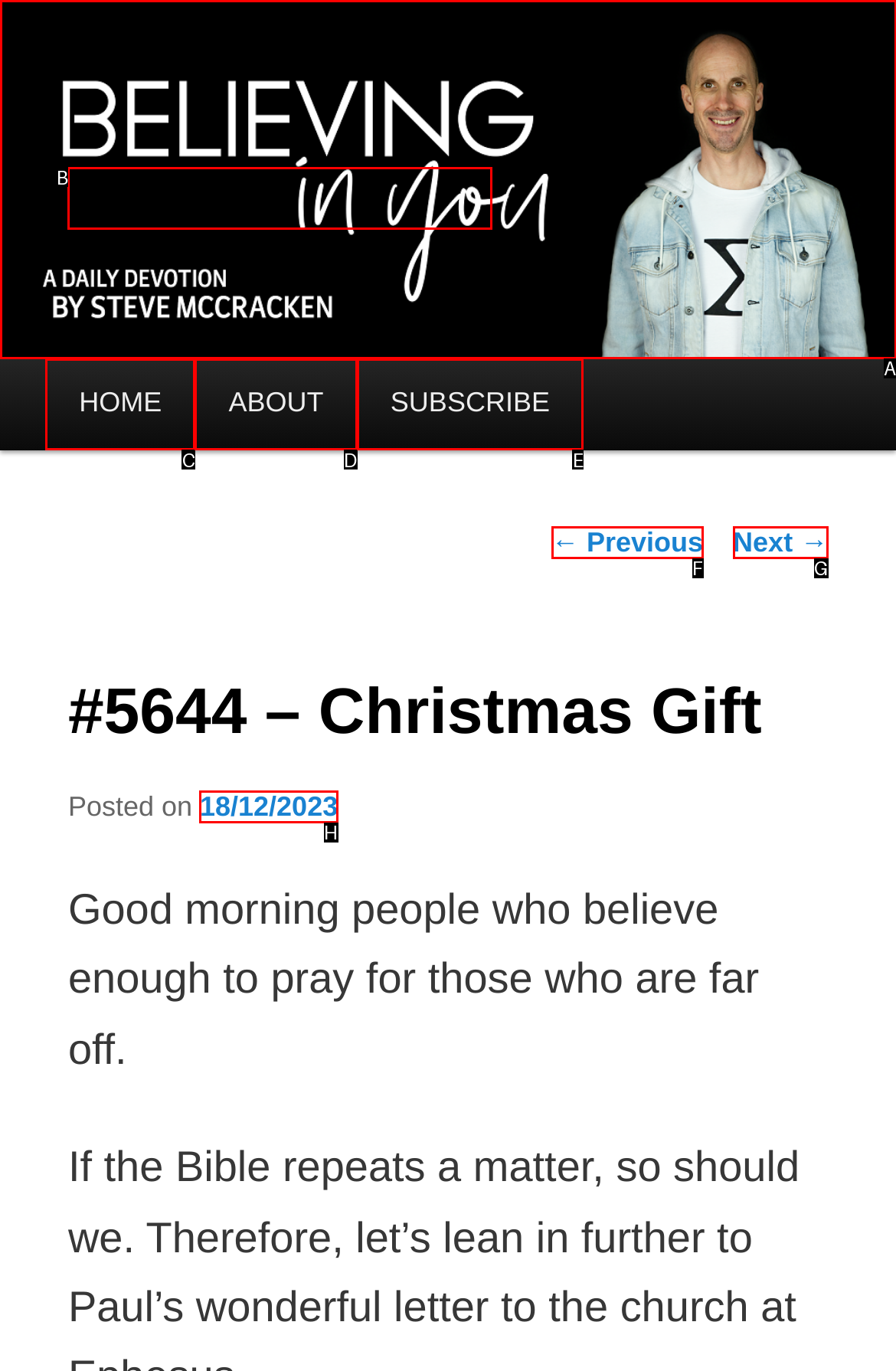Find the HTML element to click in order to complete this task: Click on the '18/12/2023' link
Answer with the letter of the correct option.

H